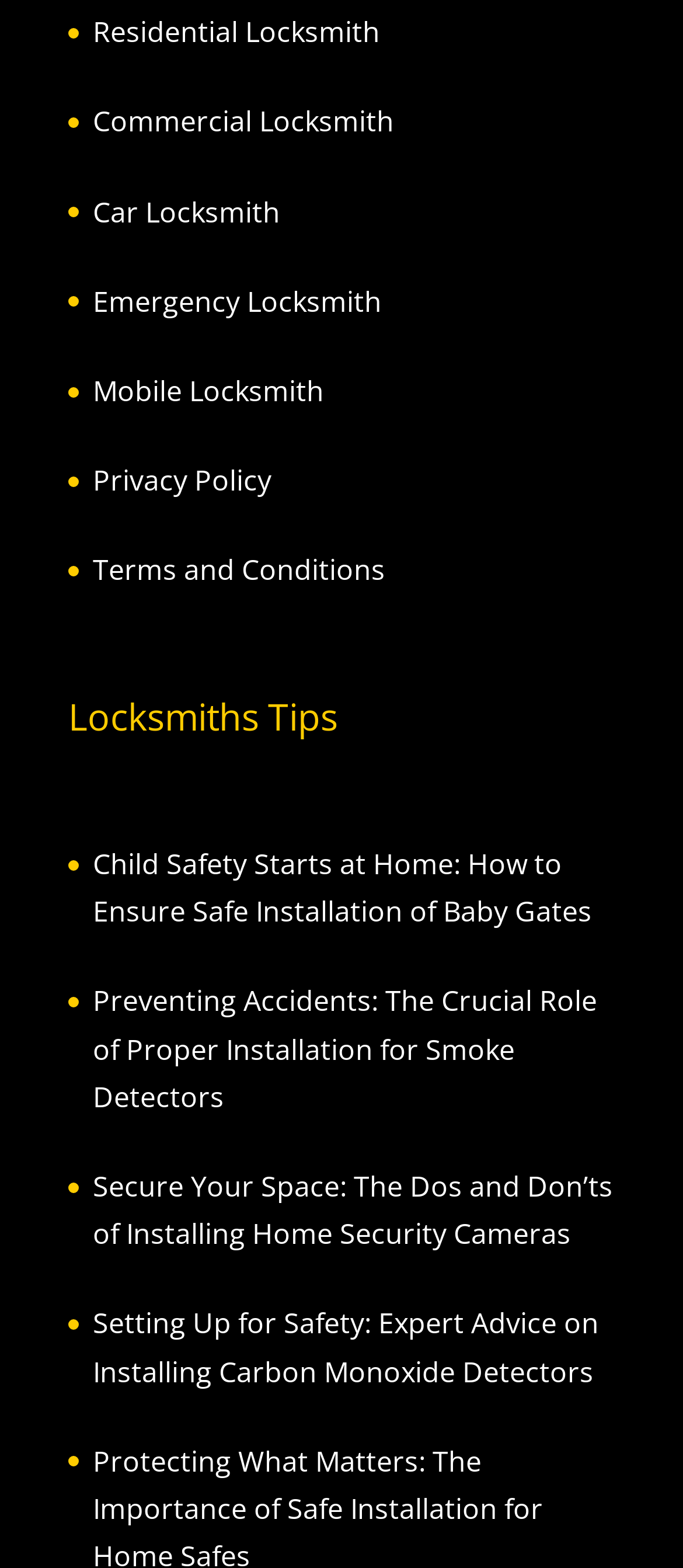Please provide a comprehensive response to the question based on the details in the image: Are there any policy-related links on the webpage?

There are two policy-related links on the webpage: 'Privacy Policy' and 'Terms and Conditions', which suggest that the website has policies in place that users can access.